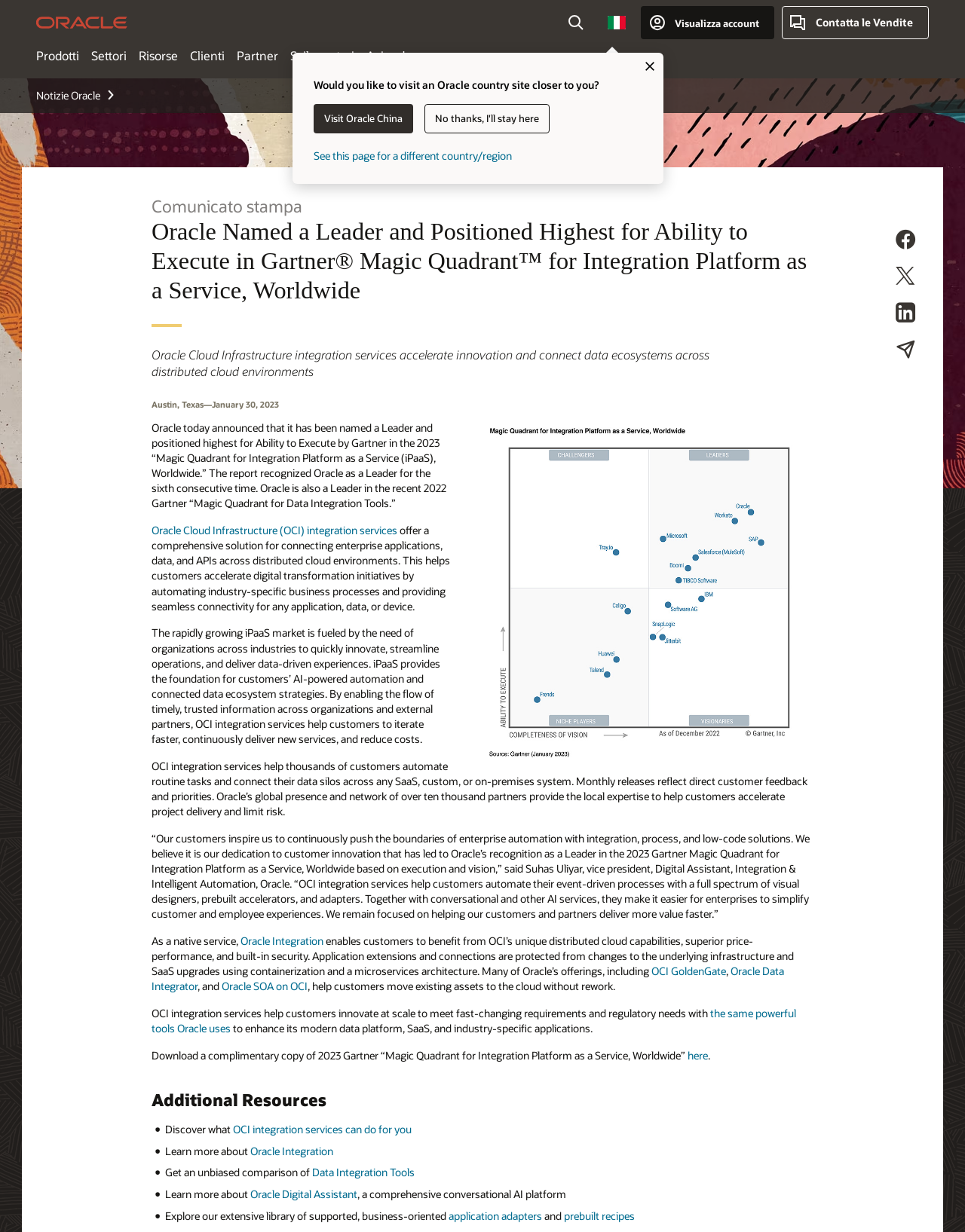Show me the bounding box coordinates of the clickable region to achieve the task as per the instruction: "Explore application adapters".

[0.465, 0.981, 0.562, 0.992]